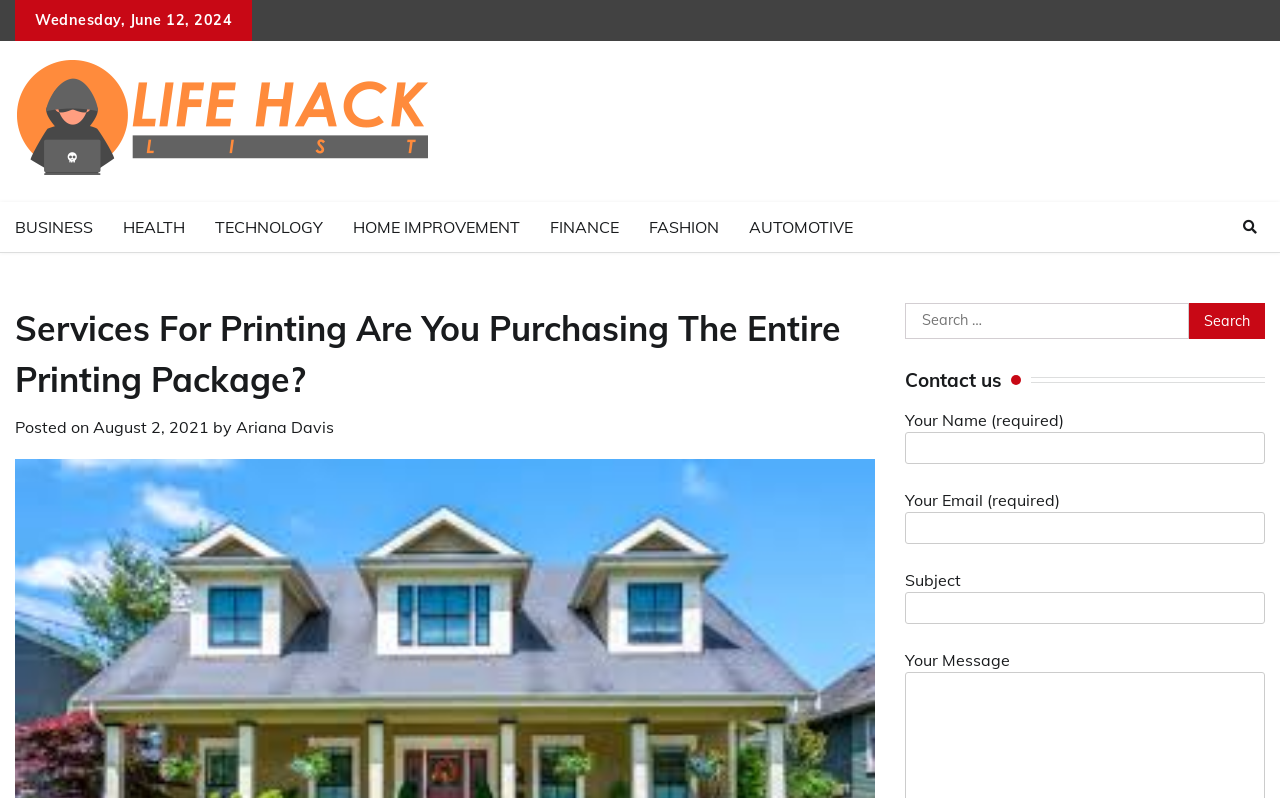Provide a brief response to the question using a single word or phrase: 
What is the category of links above the heading 'Services For Printing Are You Purchasing The Entire Printing Package?'?

News categories